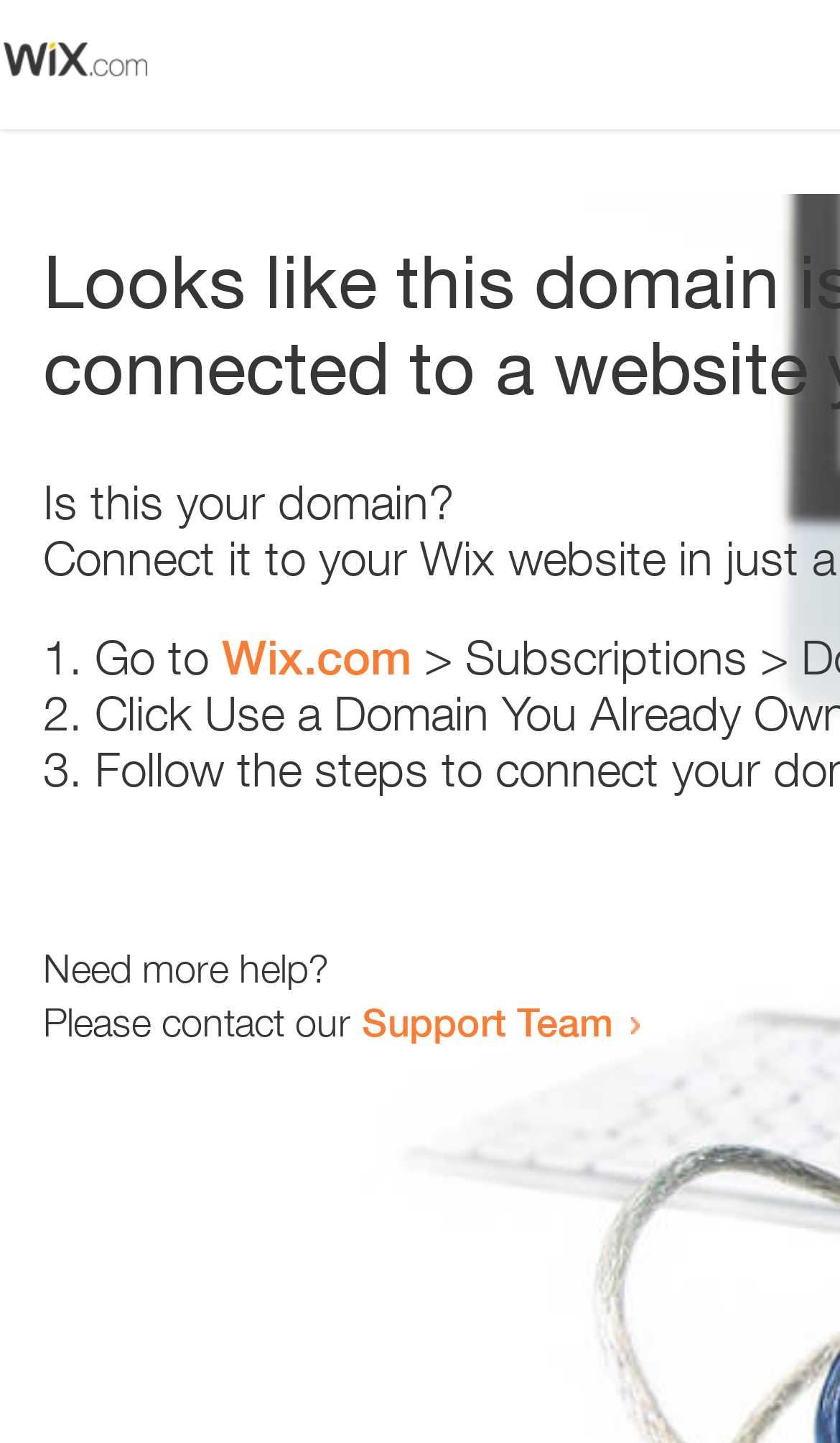Using the format (top-left x, top-left y, bottom-right x, bottom-right y), and given the element description, identify the bounding box coordinates within the screenshot: Support Team

[0.431, 0.691, 0.731, 0.724]